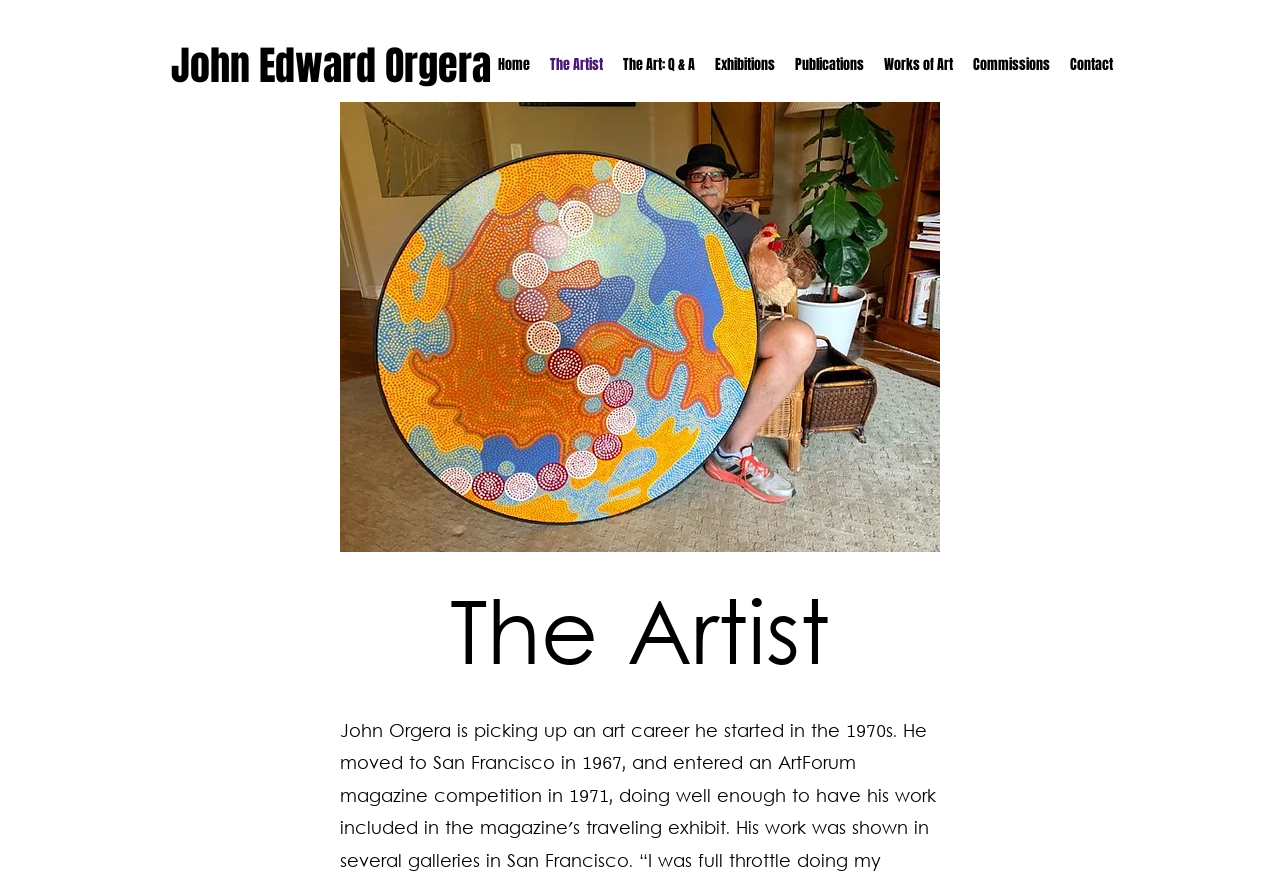Answer the question in one word or a short phrase:
How many navigation links are there?

9